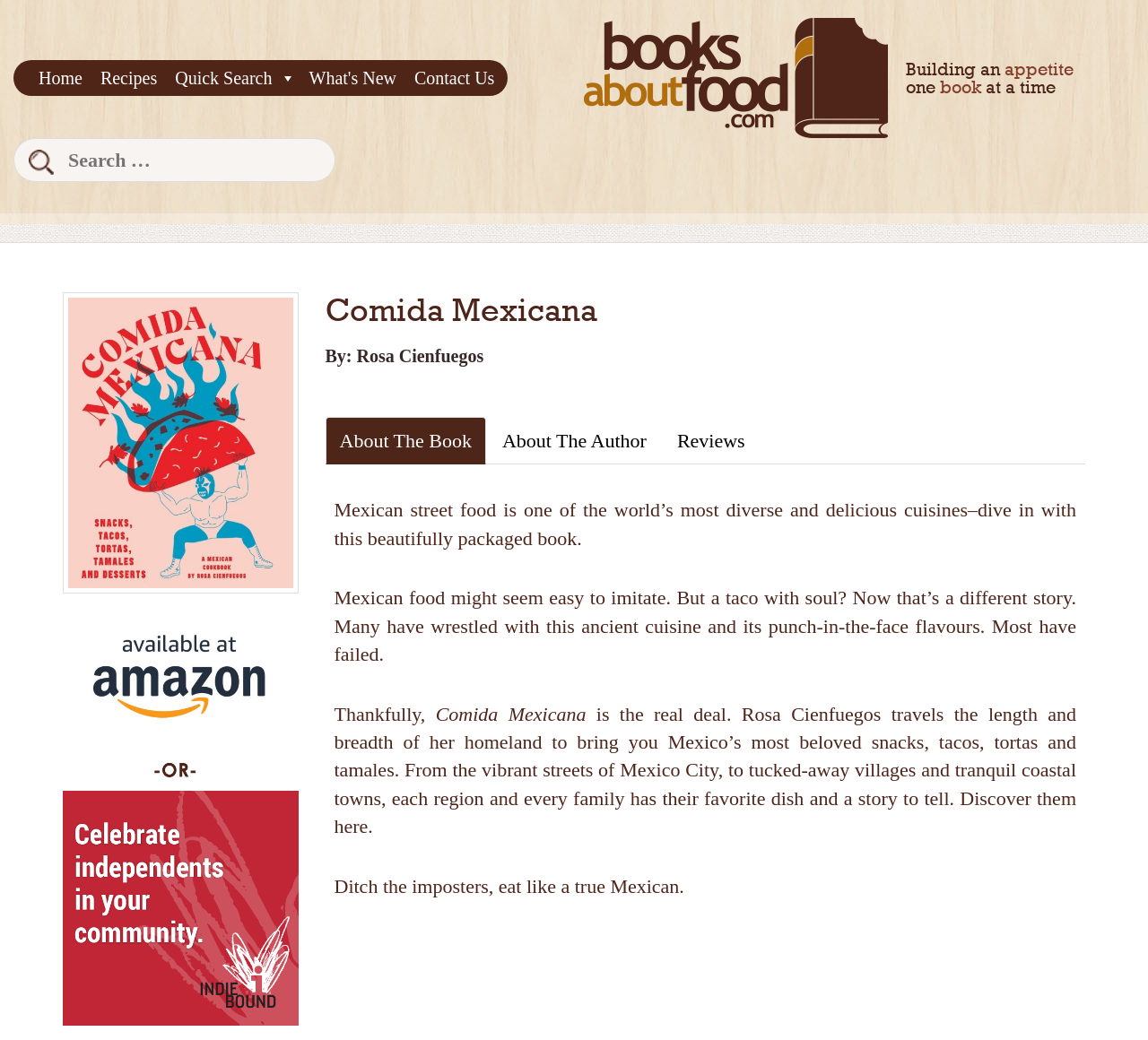Can you provide the bounding box coordinates for the element that should be clicked to implement the instruction: "Learn more about the book"?

[0.283, 0.401, 0.423, 0.447]